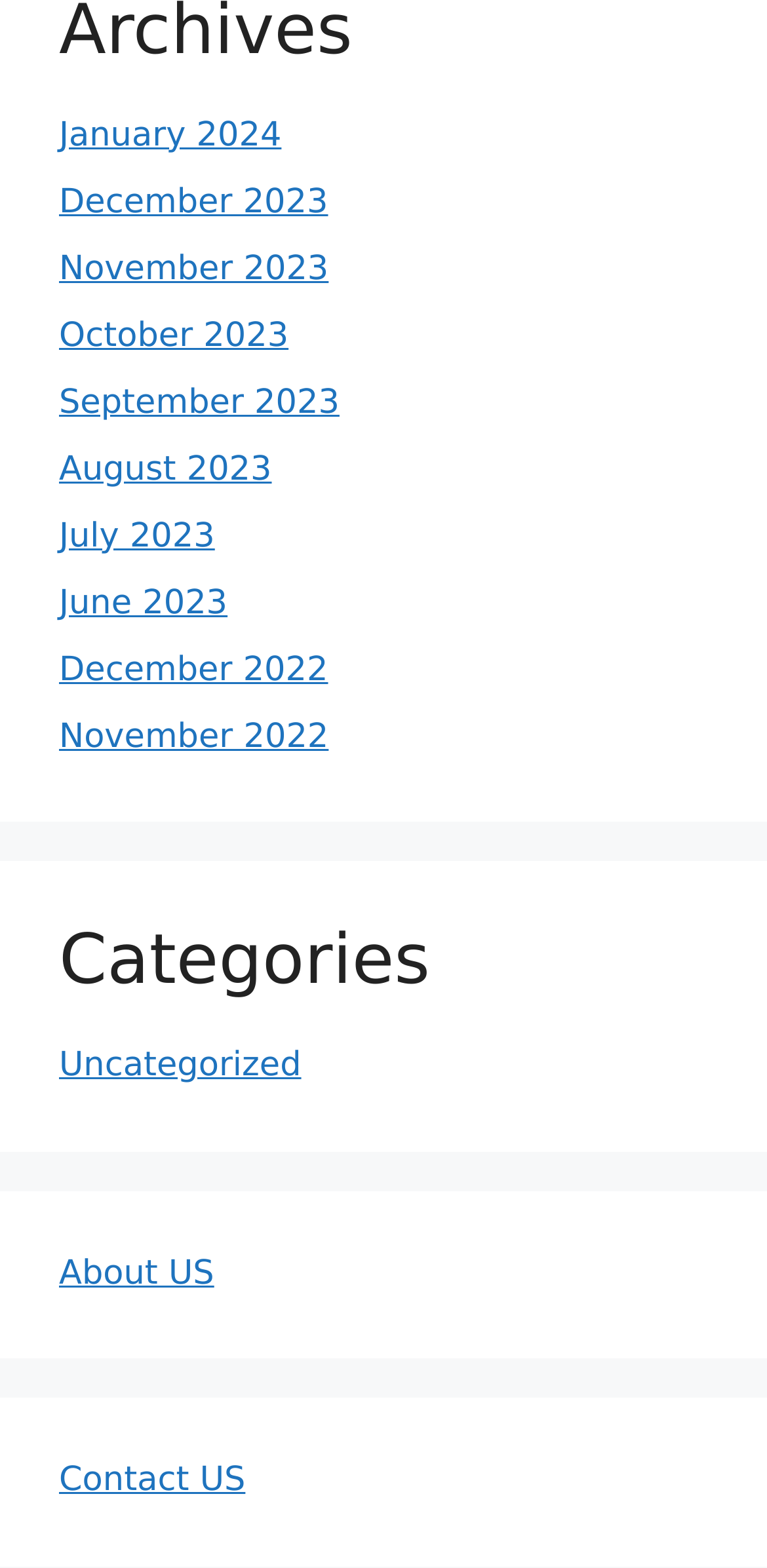What is the earliest month listed?
Based on the image, answer the question with as much detail as possible.

I scanned the list of months and found that December 2022 is the earliest month listed, indicating that the webpage's content may date back to that time.